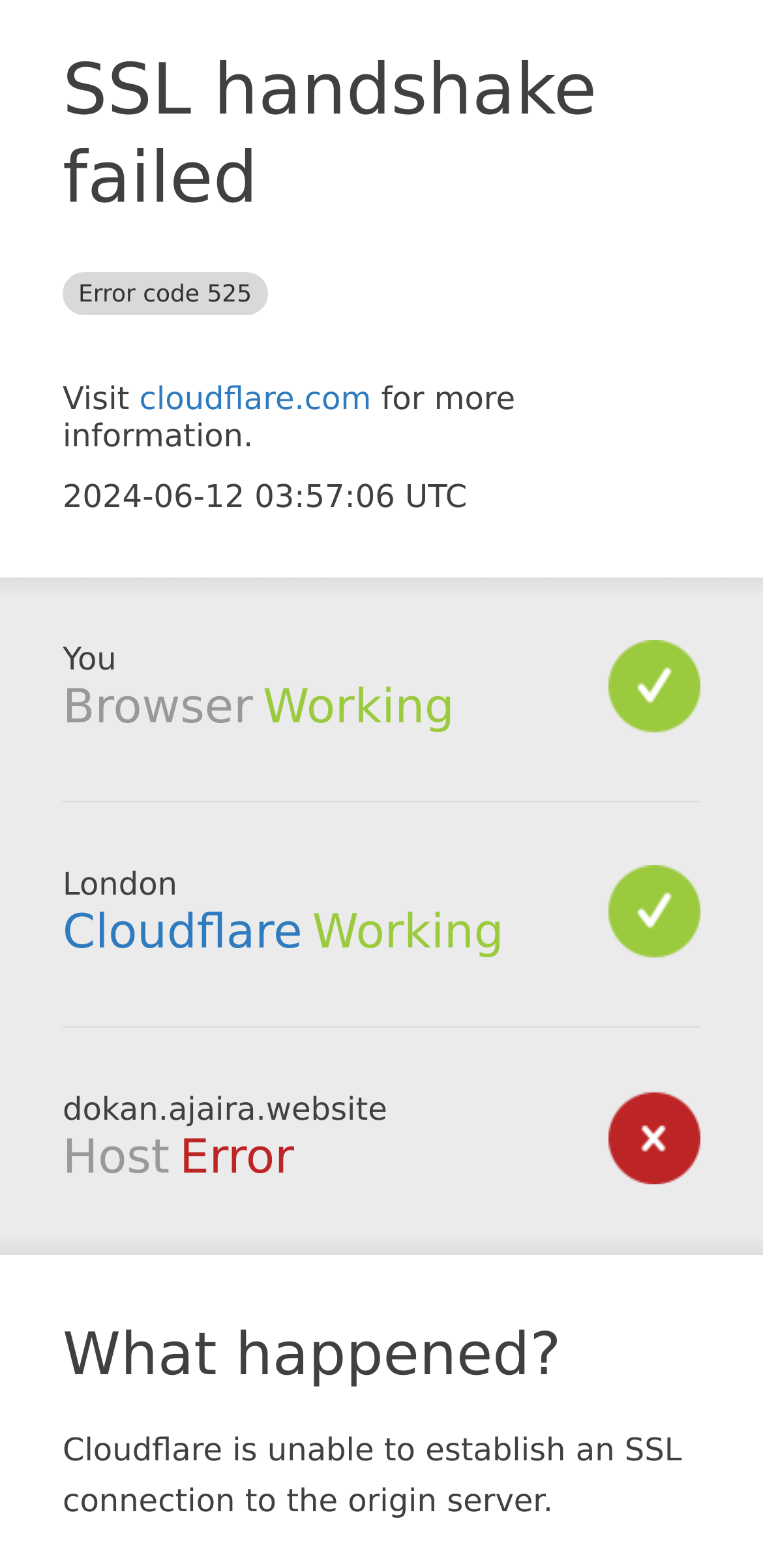Provide a single word or phrase to answer the given question: 
What is the current date and time?

2024-06-12 03:57:06 UTC